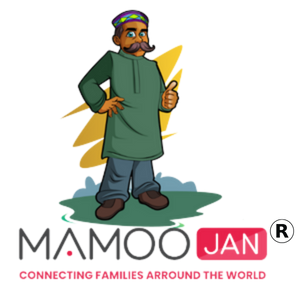Using a single word or phrase, answer the following question: 
What is the brand's mission?

To foster connections among families